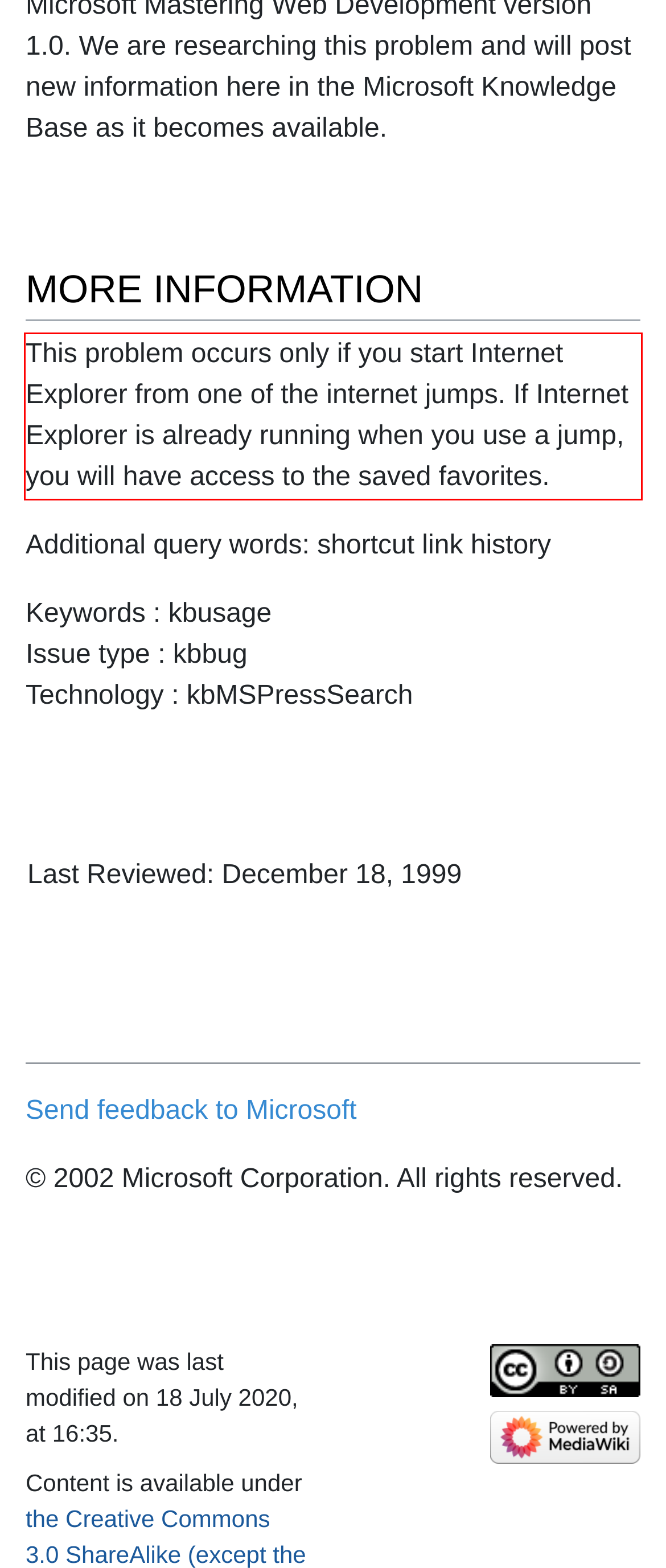Please examine the screenshot of the webpage and read the text present within the red rectangle bounding box.

This problem occurs only if you start Internet Explorer from one of the internet jumps. If Internet Explorer is already running when you use a jump, you will have access to the saved favorites.